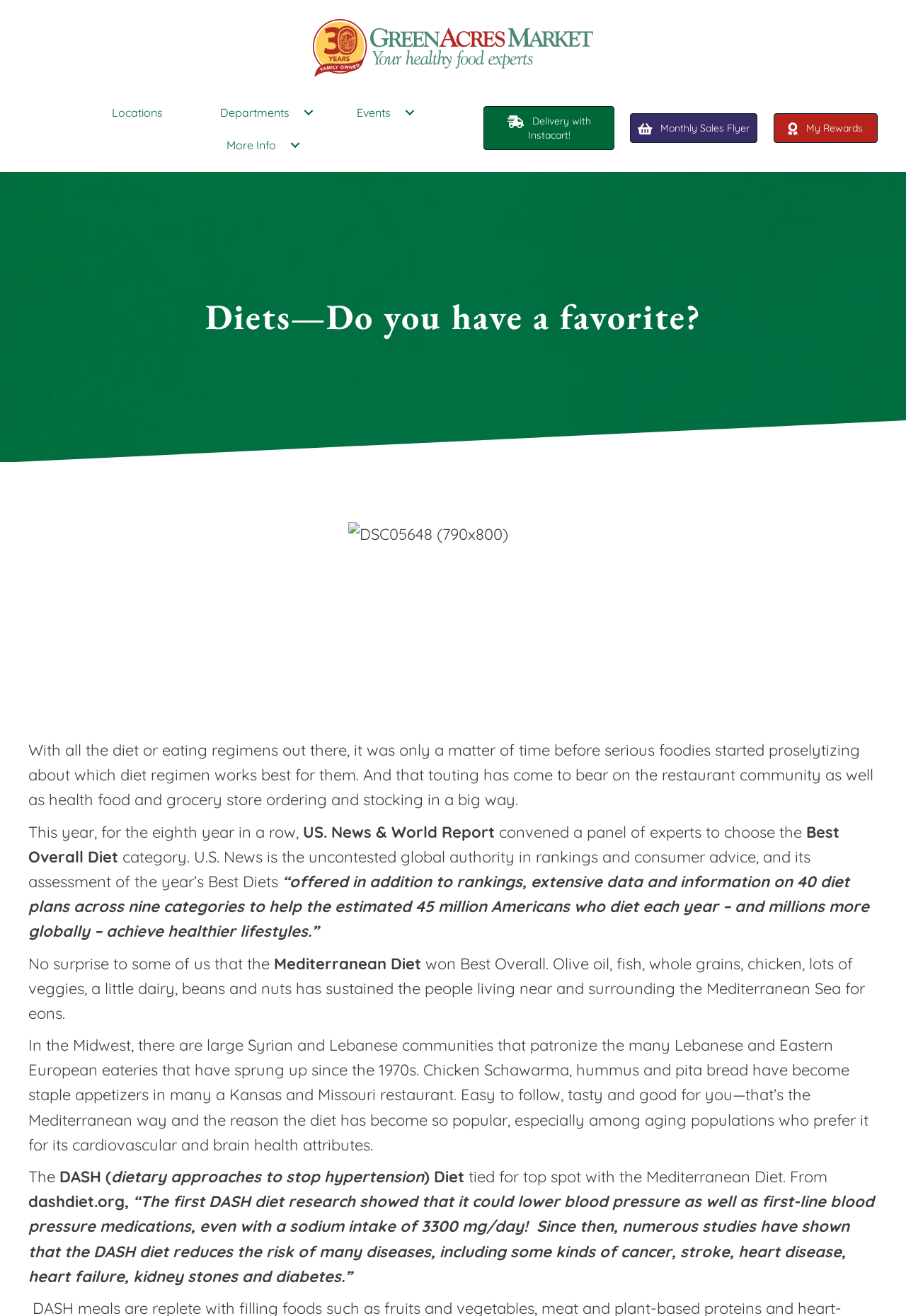Given the element description, predict the bounding box coordinates in the format (top-left x, top-left y, bottom-right x, bottom-right y), using floating point numbers between 0 and 1: More Info

[0.219, 0.098, 0.347, 0.123]